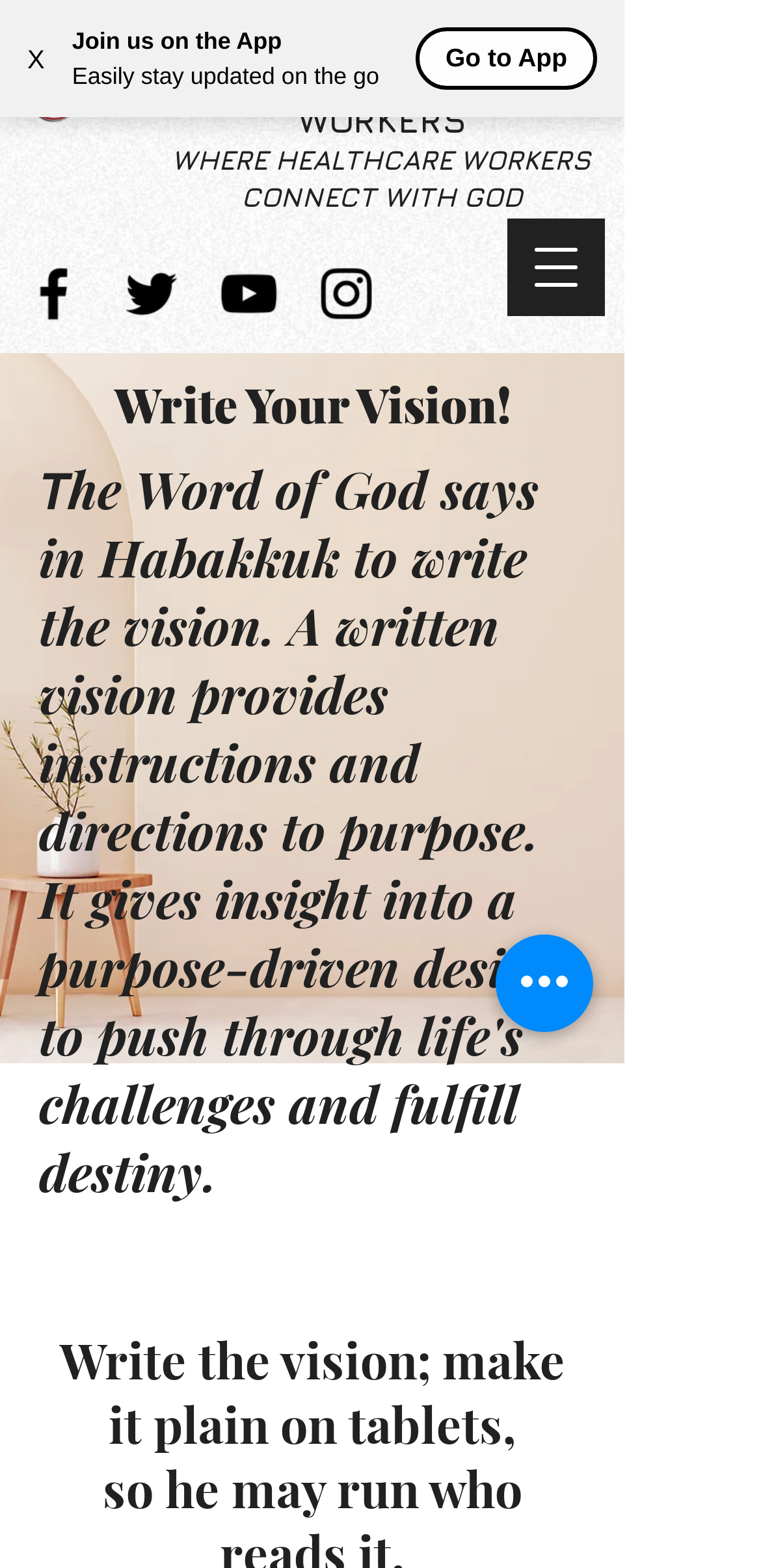What is the name of the community?
Respond with a short answer, either a single word or a phrase, based on the image.

Kingdom Connectors